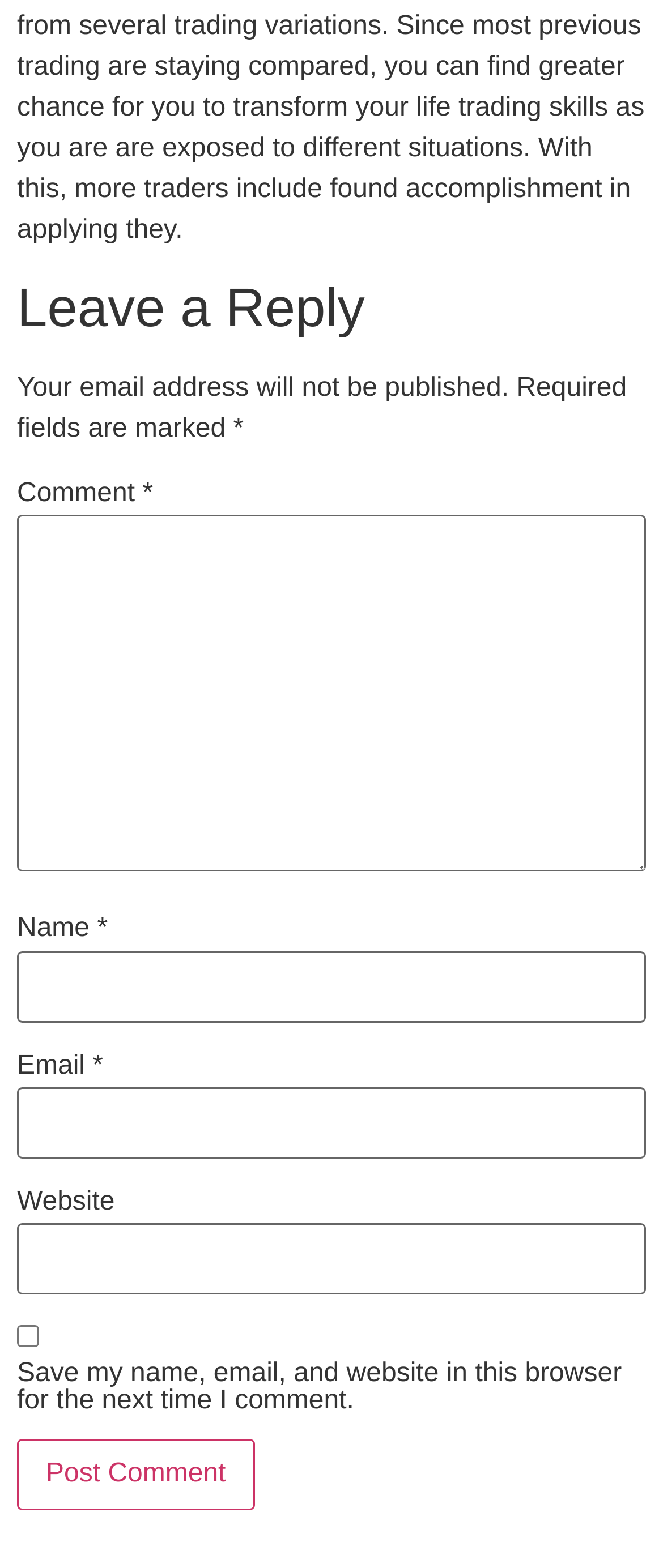What is the purpose of the comment section?
Based on the image, answer the question with a single word or brief phrase.

To leave a reply